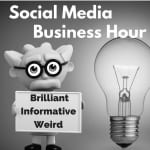Detail every aspect of the image in your description.

The image features a whimsical character, resembling a cartoonish figure with large glasses, holding a sign that reads "Brilliant Informative Weird." This playful representation is set against a backdrop that includes a light bulb, symbolizing ideas and creativity, and is captioned with the title "Social Media Business Hour." This podcast focuses on engaging discussions with experts in business and social media, sharing insights and strategies to effectively leverage social media for business growth. The overall tone suggests a blend of humor and creativity, aligning with the innovative themes explored in the podcast.